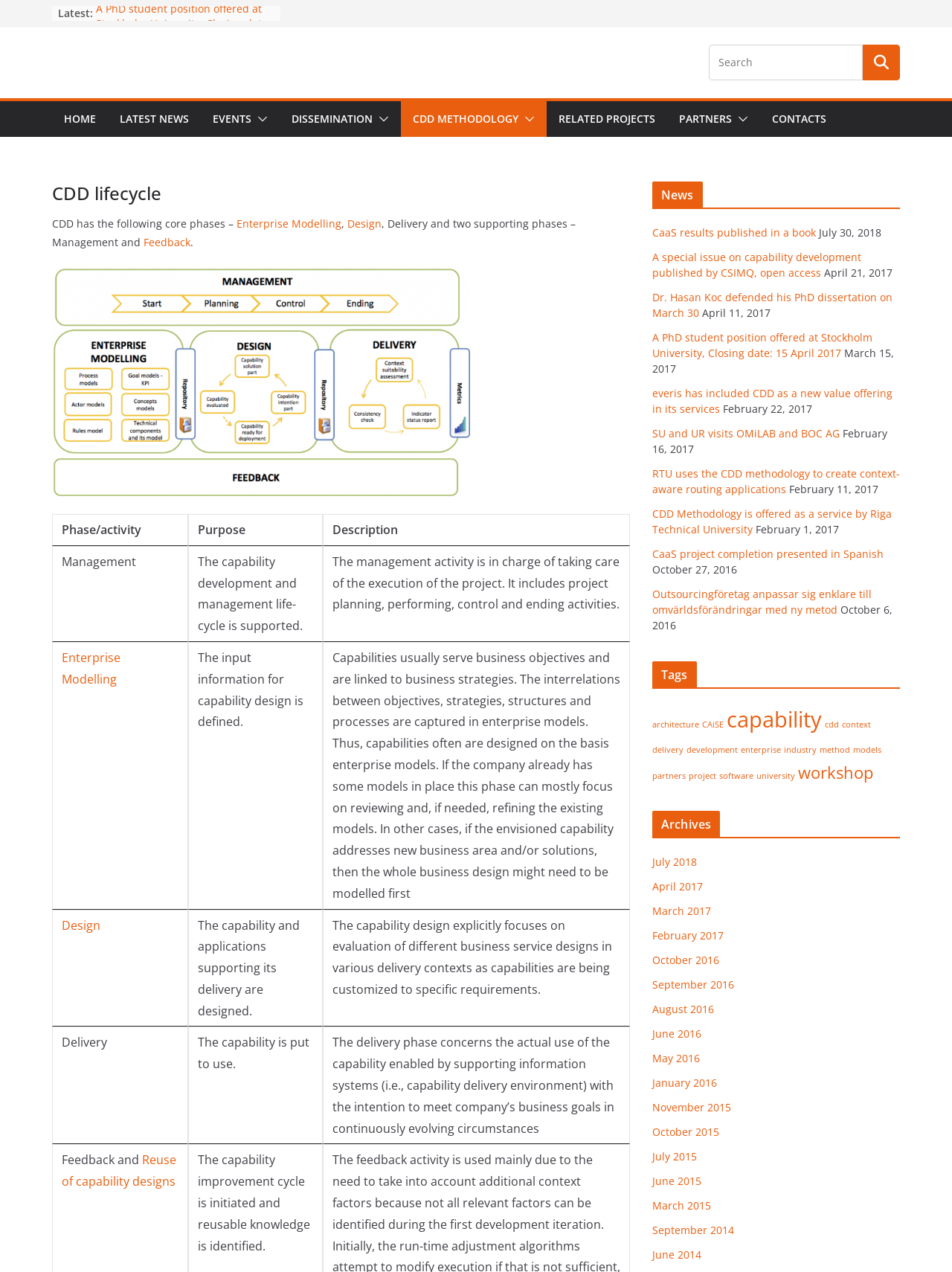Please identify the bounding box coordinates of the area I need to click to accomplish the following instruction: "Learn about Enterprise Modelling".

[0.248, 0.17, 0.359, 0.181]